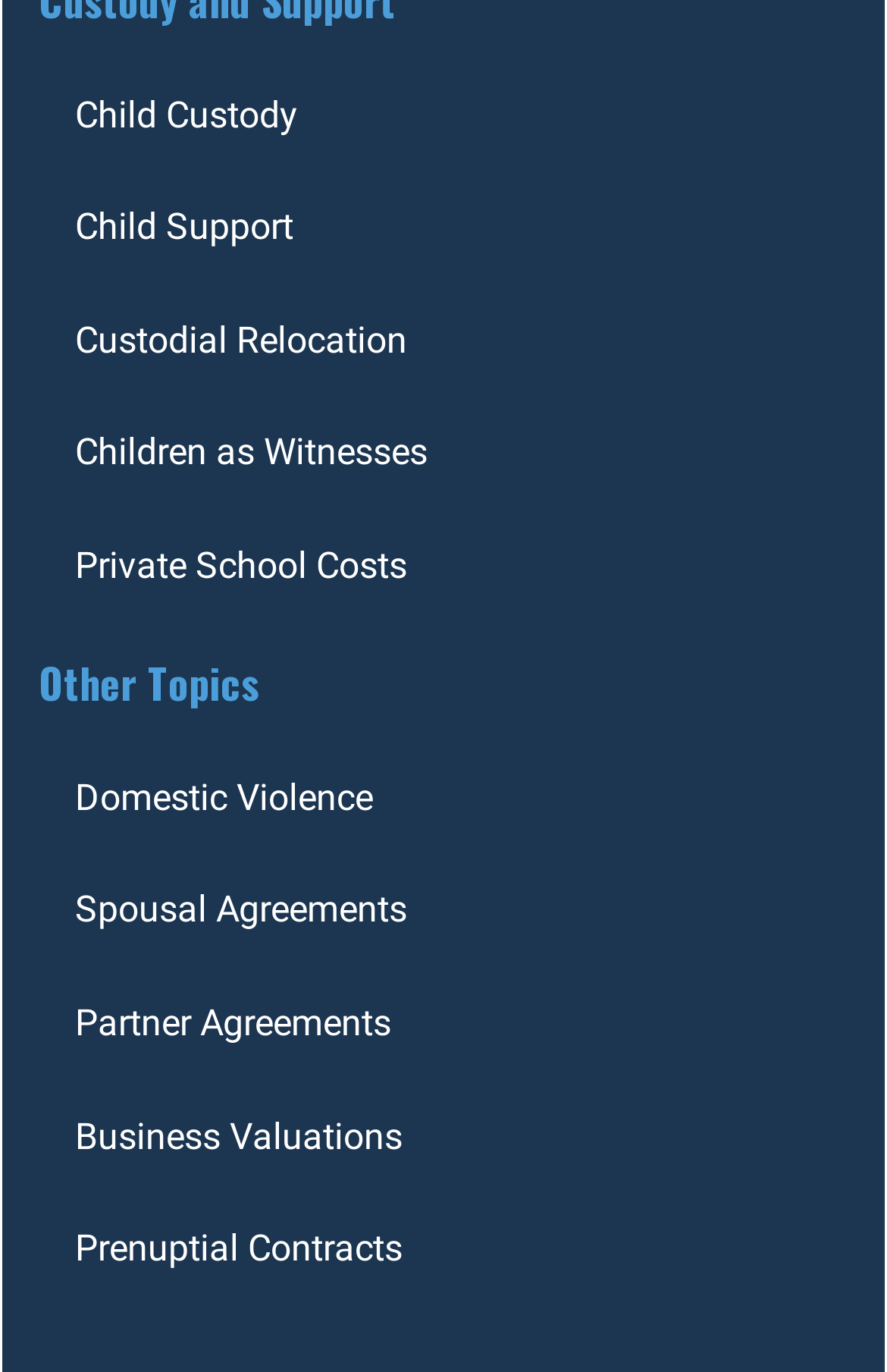Specify the bounding box coordinates for the region that must be clicked to perform the given instruction: "Check Private School Costs".

[0.044, 0.372, 0.523, 0.454]